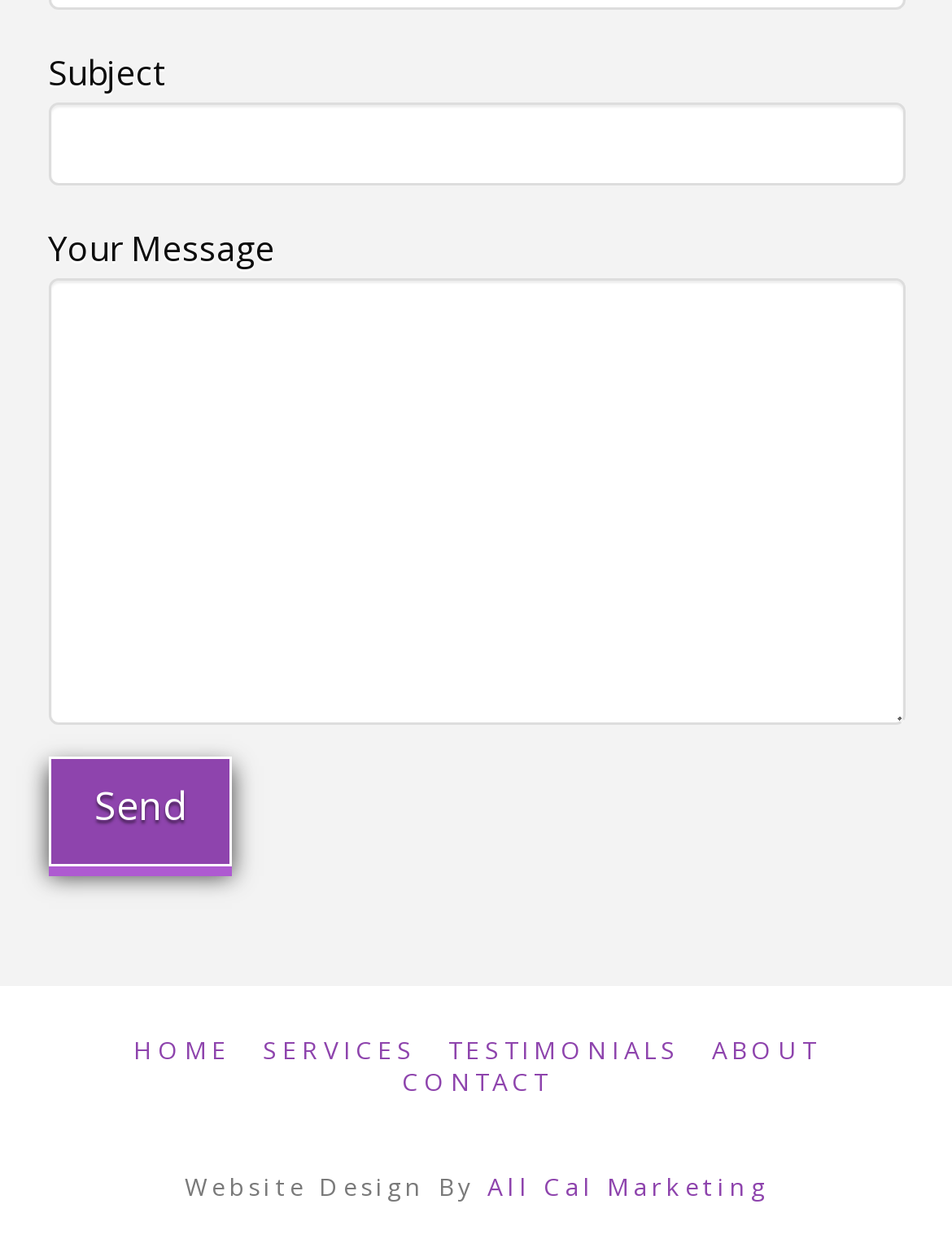Use a single word or phrase to answer the question:
What is the function of the 'Send' button?

Submit message